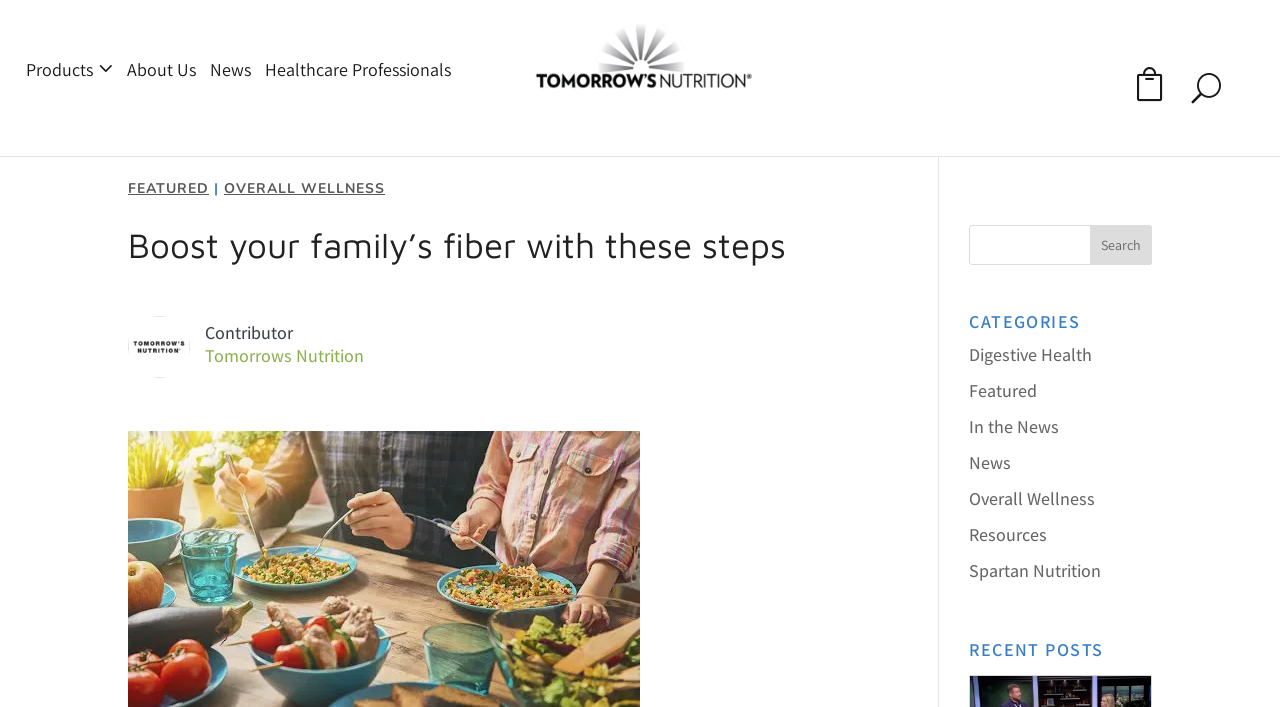What is the purpose of the button with the 'U' label?
Please provide a single word or phrase as your answer based on the image.

Unknown